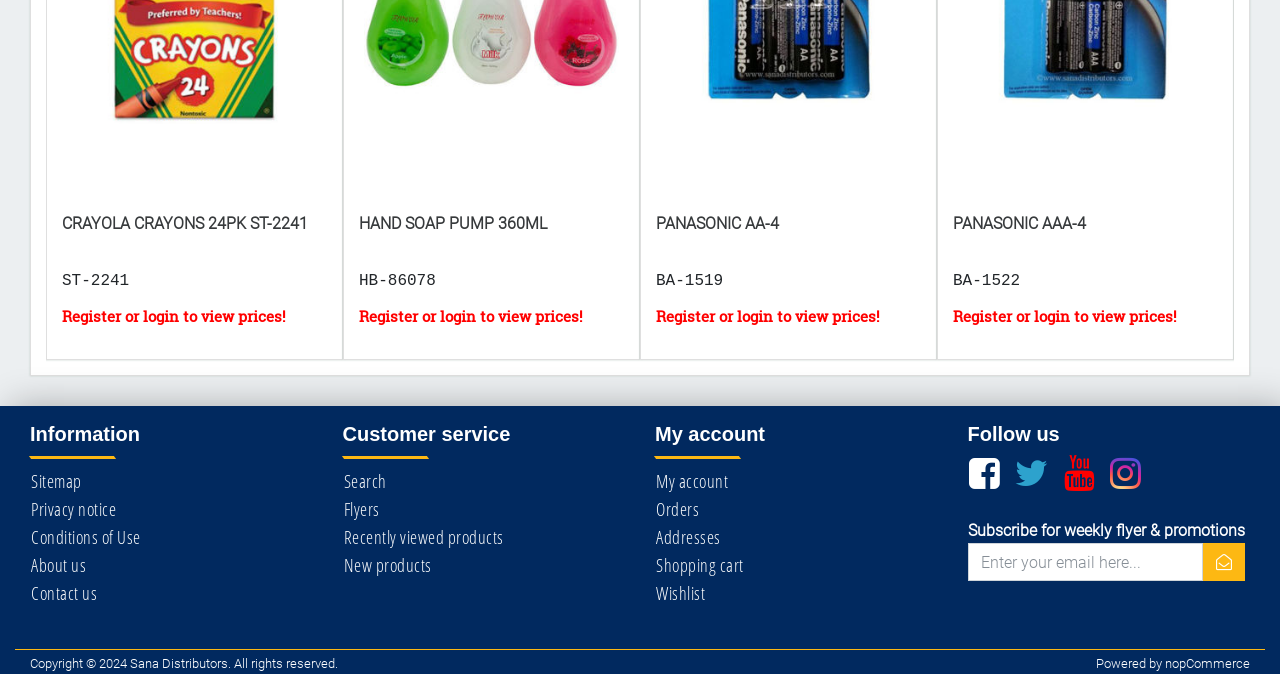Please identify the bounding box coordinates of the clickable element to fulfill the following instruction: "Search for products". The coordinates should be four float numbers between 0 and 1, i.e., [left, top, right, bottom].

[0.268, 0.696, 0.302, 0.732]